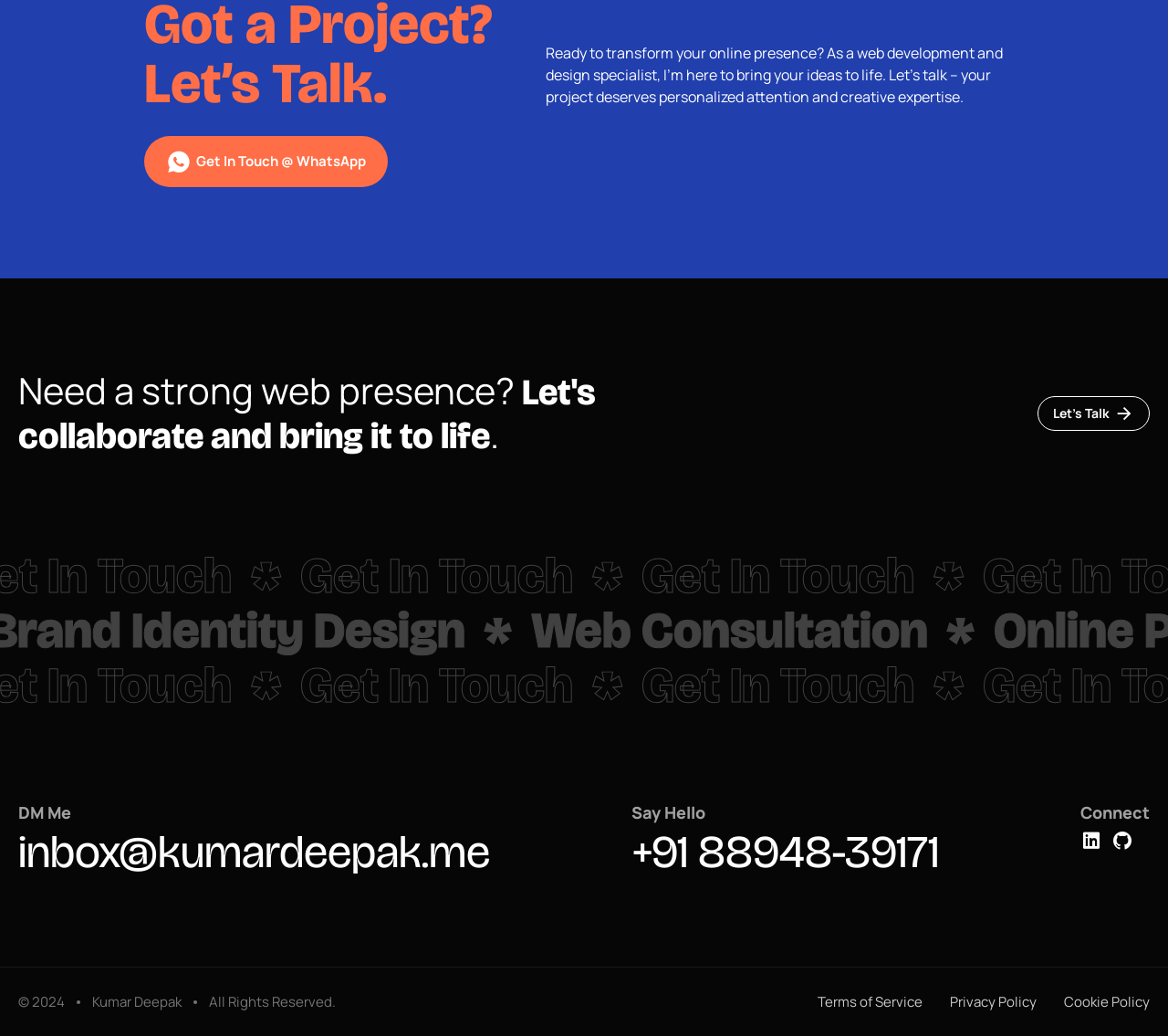How many images are on the webpage?
Answer the question in as much detail as possible.

There are seven images on the webpage, which can be identified by their bounding box coordinates and OCR text.